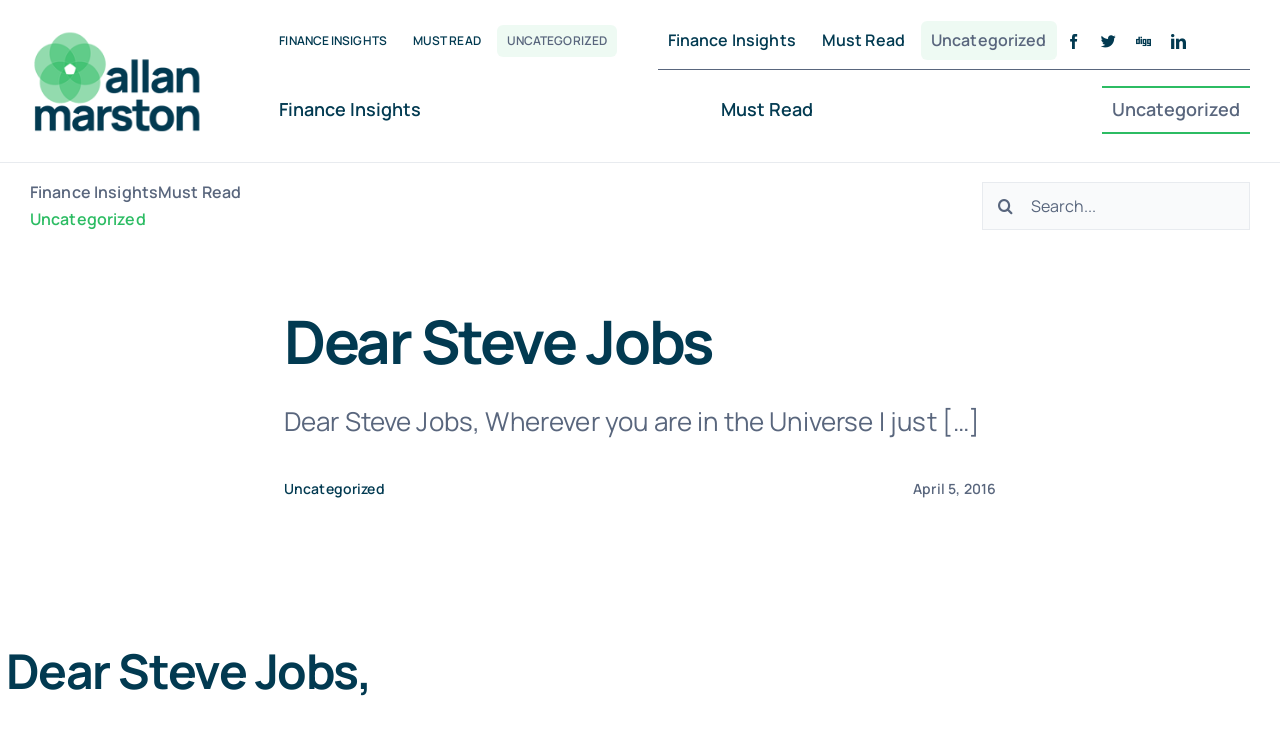Predict the bounding box of the UI element based on the description: "Uncategorized". The coordinates should be four float numbers between 0 and 1, formatted as [left, top, right, bottom].

[0.719, 0.028, 0.825, 0.081]